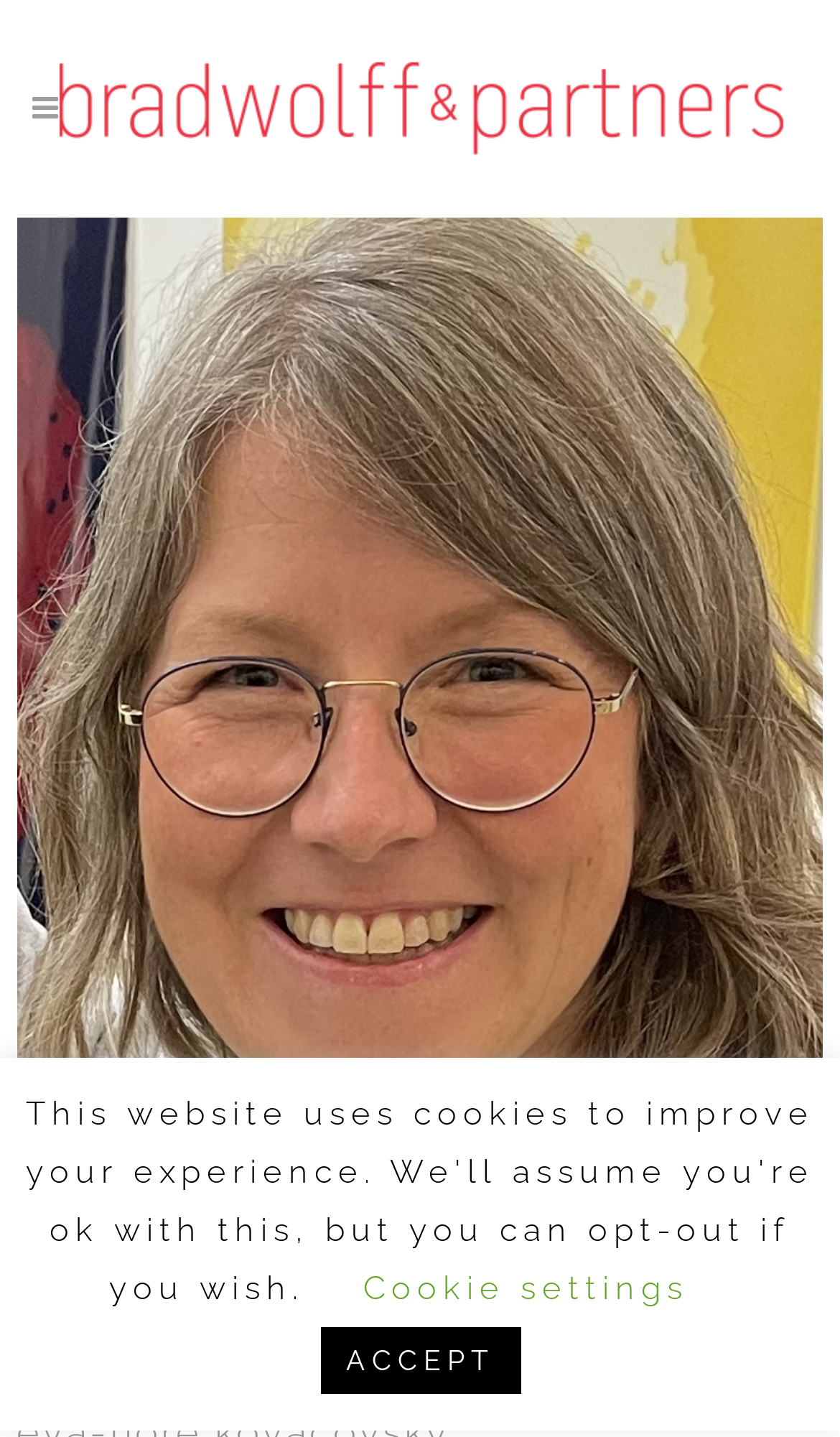Bounding box coordinates are specified in the format (top-left x, top-left y, bottom-right x, bottom-right y). All values are floating point numbers bounded between 0 and 1. Please provide the bounding box coordinate of the region this sentence describes: alt="Logo"

[0.056, 0.04, 0.944, 0.109]